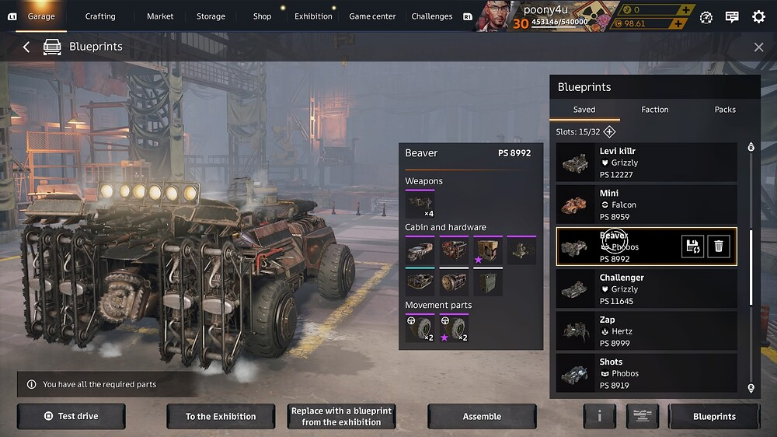Create an exhaustive description of the image.

The image showcases the garage interface of a vehicular combat game, featuring a customized vehicle named "Beaver," identified by its unique design and weapon loadout. The garage space displays the vehicle from a rear angle, highlighting its rugged build adorned with an array of lights and heavy-duty modifications for combat. Positioned on the right side is the blueprint management panel, indicating that the vehicle is equipped with specific weaponry, cabins, hardware, and movement components, all contributing to its performance in gameplay. Below the vehicle options, two buttons offer the user choices to either "Test drive" the vehicle or "Take it to the Exhibition," reinforcing the game's interactive capabilities. The design and arrangement reflect the game's mechanics, allowing players to engage in creative customization and strategic planning for battles.